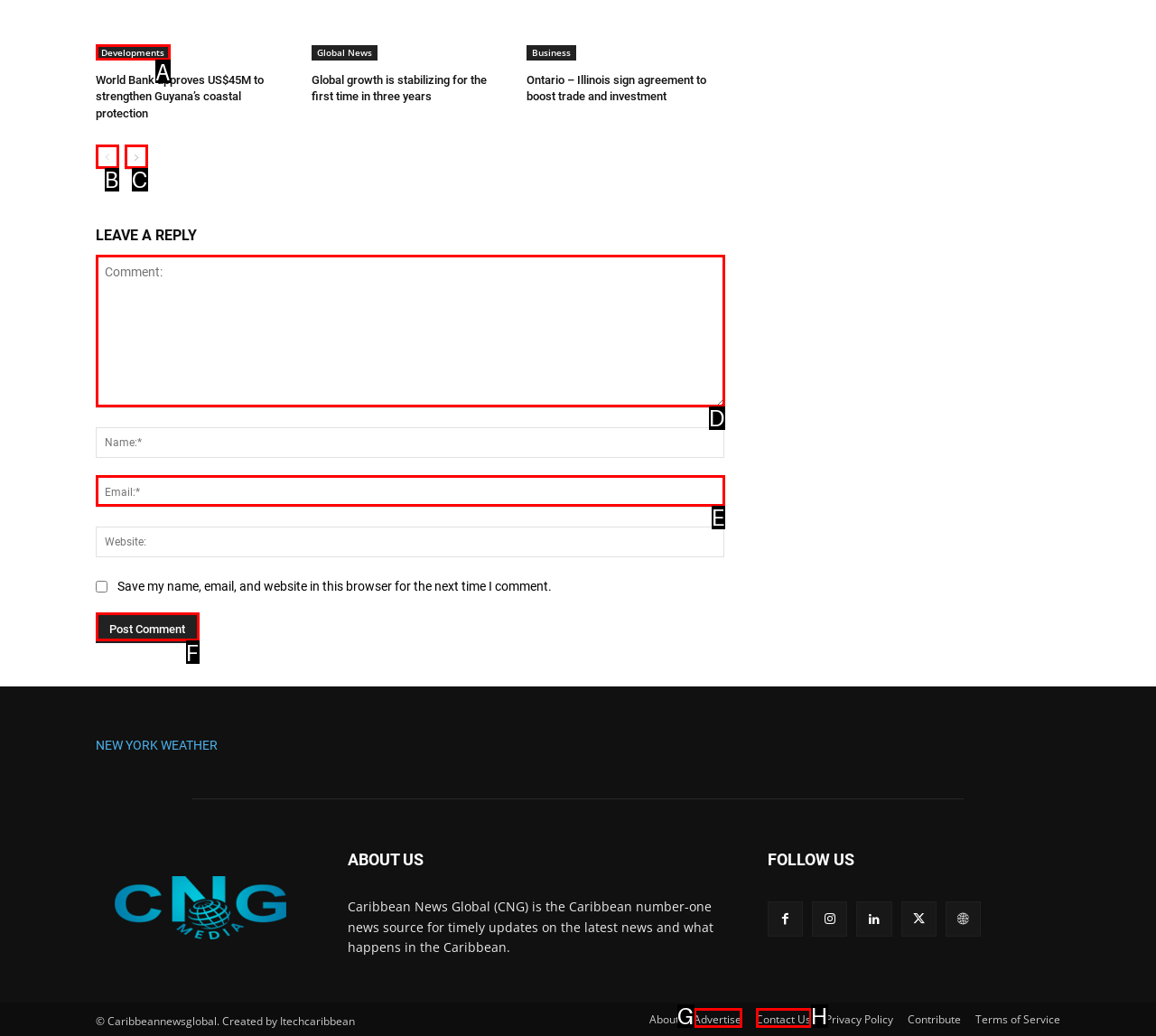Select the correct option from the given choices to perform this task: Click on the 'Developments' link. Provide the letter of that option.

A